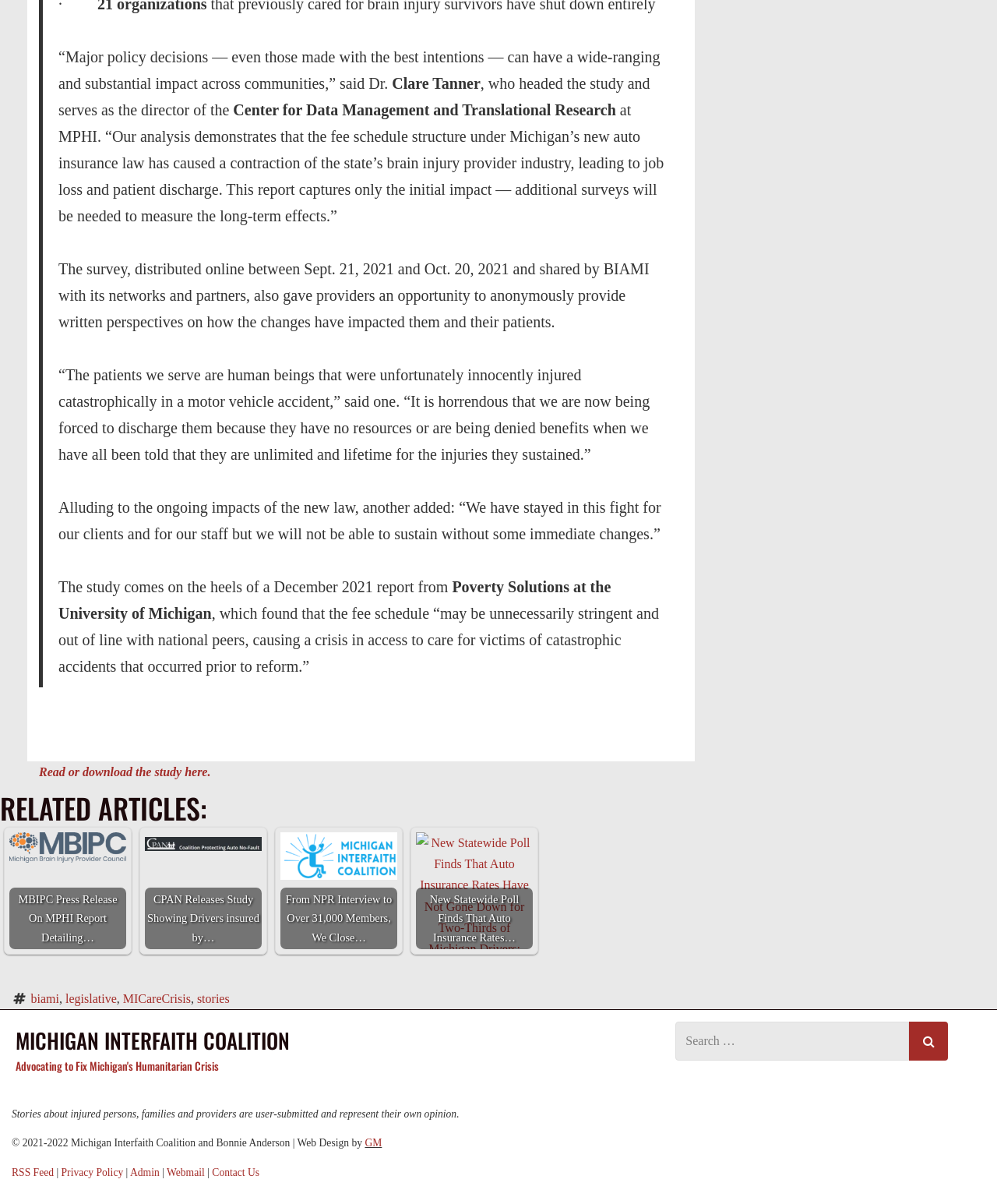Determine the bounding box for the UI element that matches this description: "Search".

[0.912, 0.849, 0.951, 0.881]